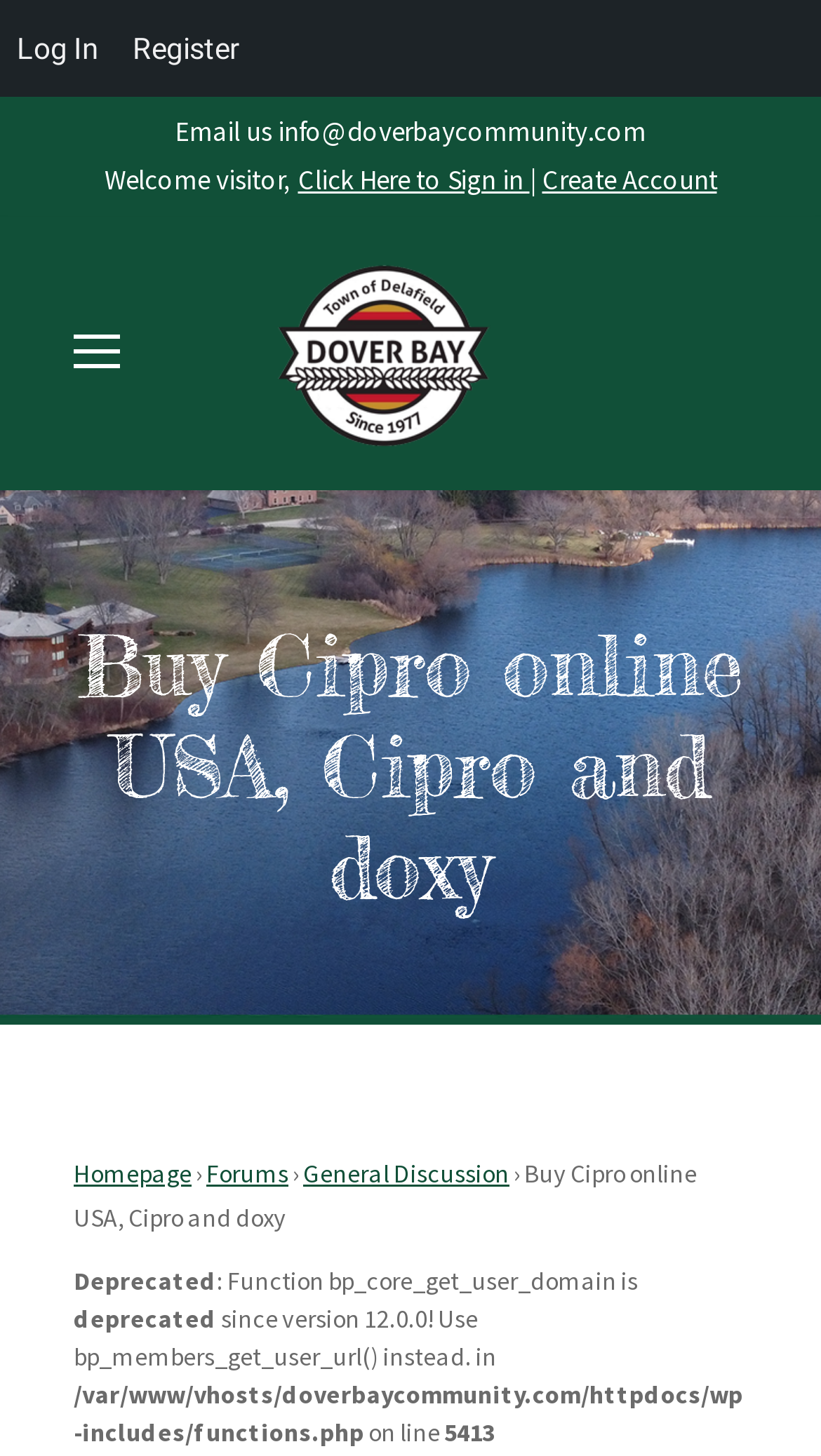Could you highlight the region that needs to be clicked to execute the instruction: "Log in"?

[0.0, 0.0, 0.141, 0.066]